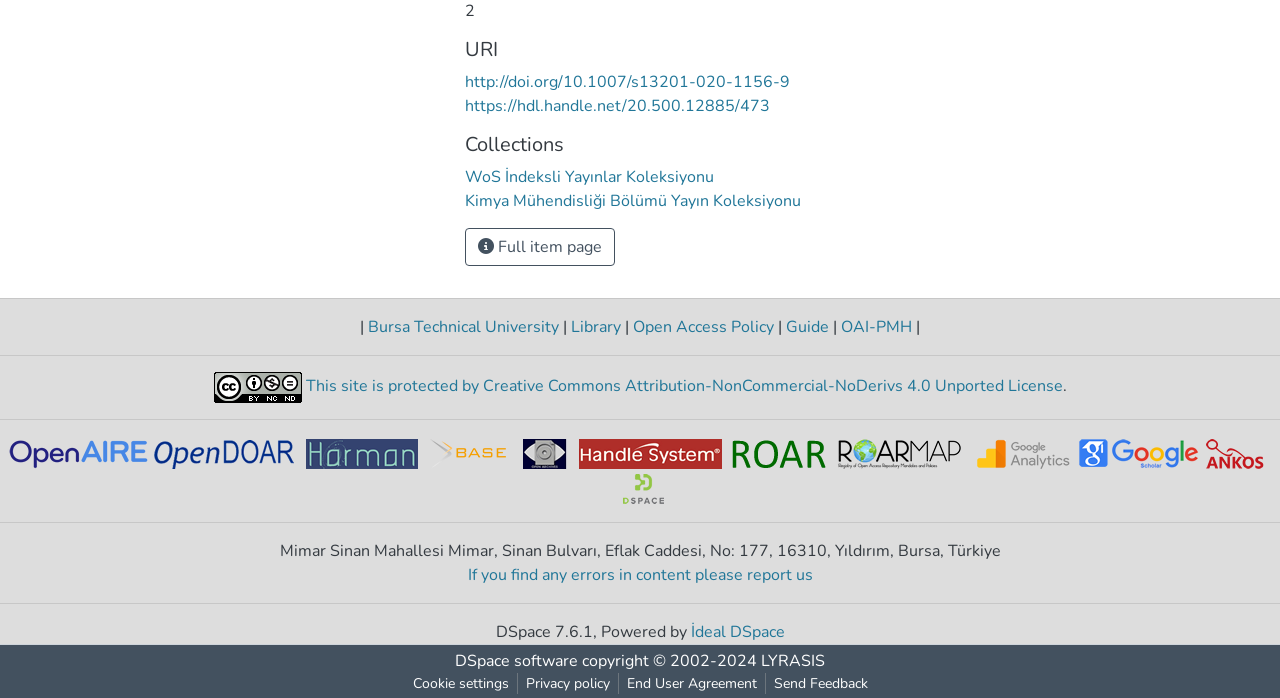What is the version of DSpace?
Based on the visual content, answer with a single word or a brief phrase.

7.6.1